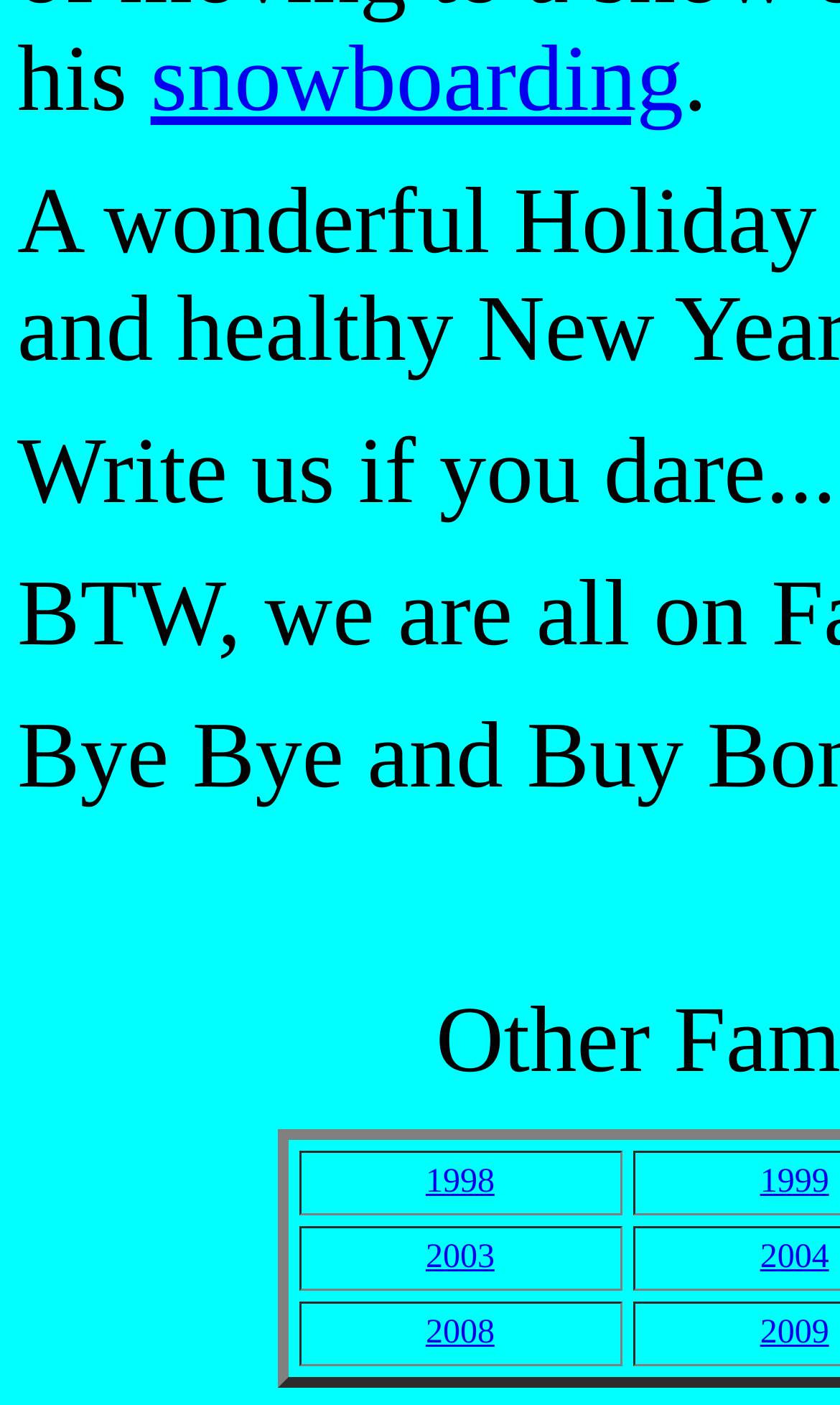What is the earliest year listed?
Please give a detailed answer to the question using the information shown in the image.

The earliest year listed is 1998, which is found in the first grid cell.